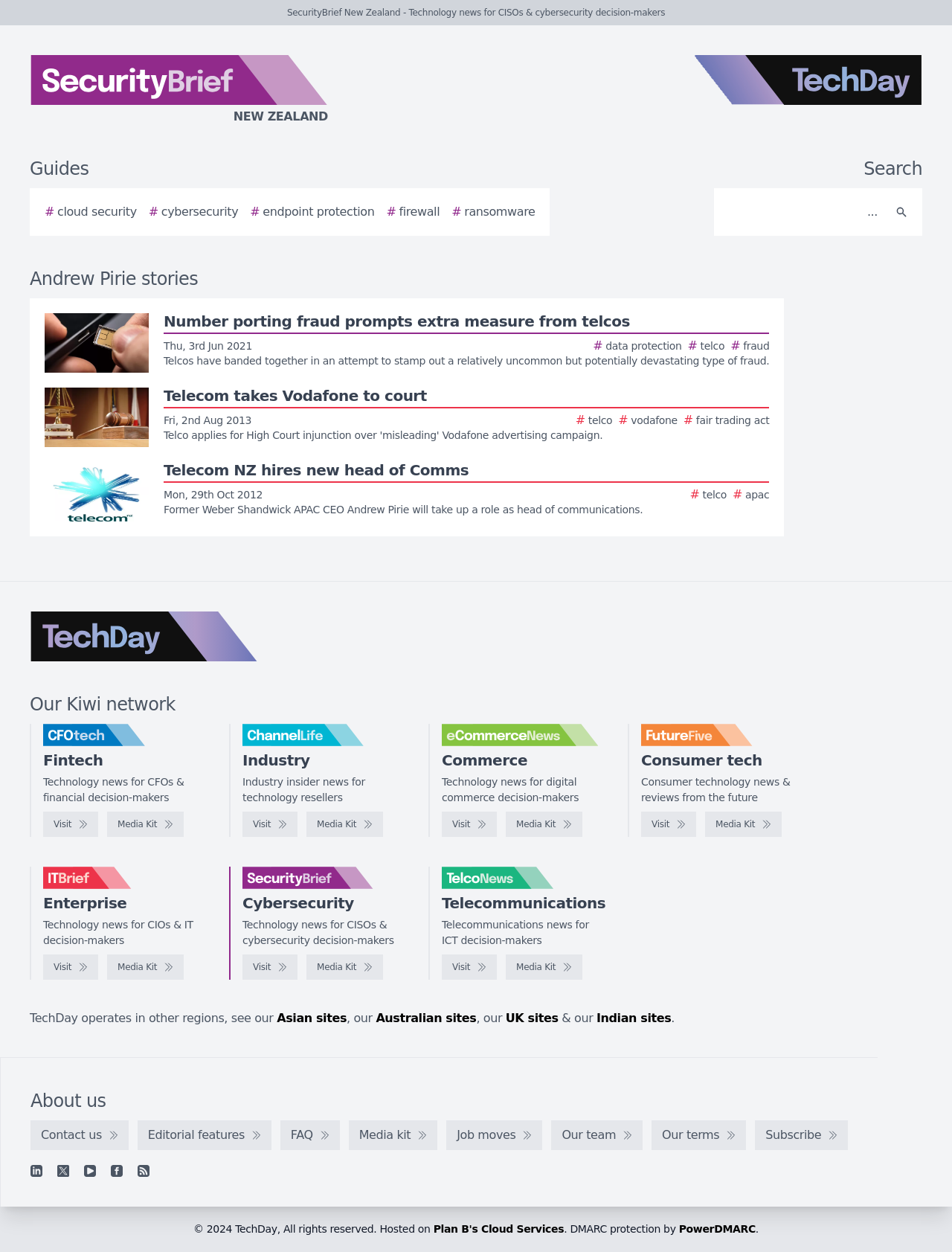Please identify the primary heading on the webpage and return its text.

Andrew Pirie stories